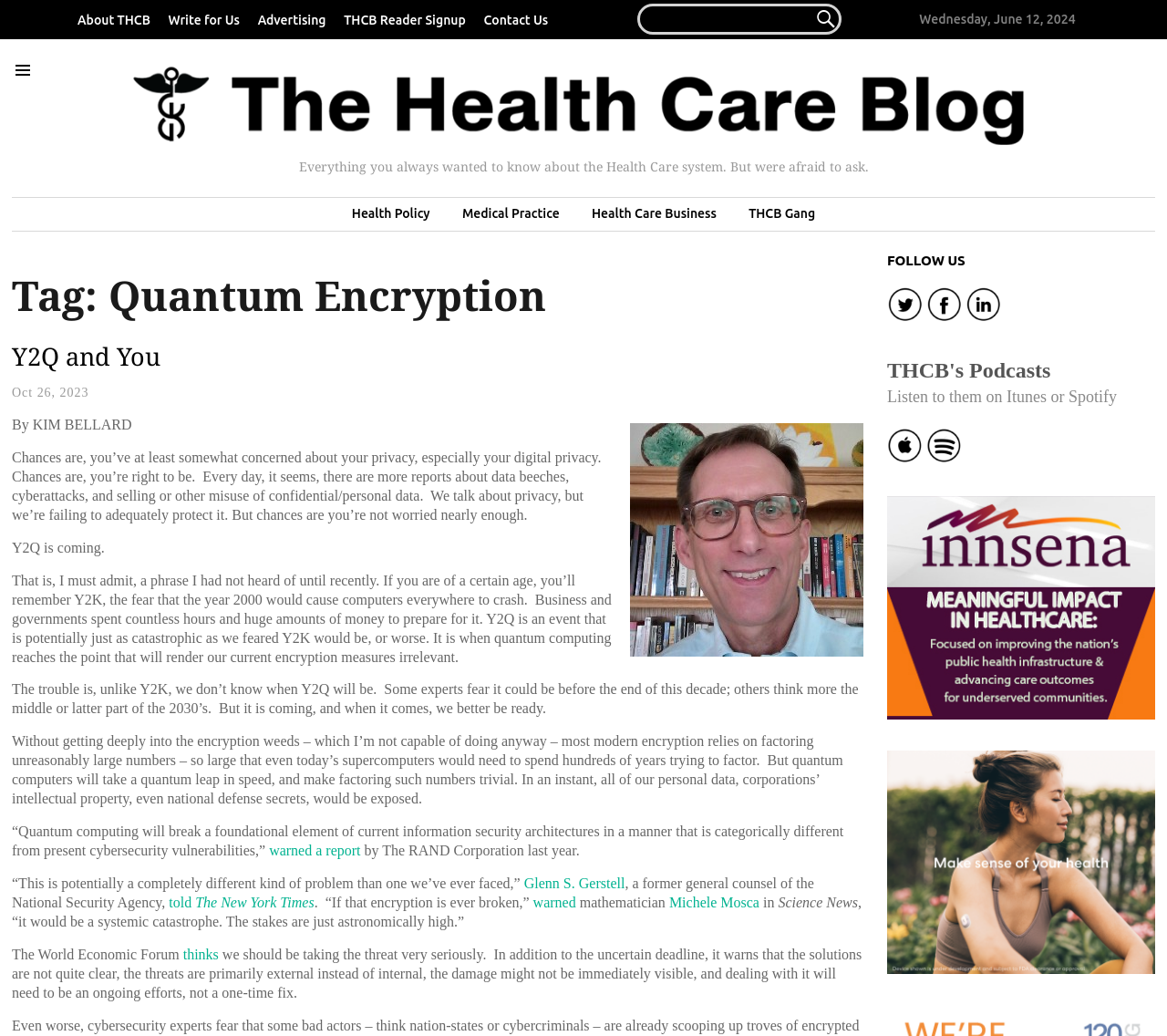Please determine the bounding box coordinates of the element to click in order to execute the following instruction: "Read the article 'Y2Q and You'". The coordinates should be four float numbers between 0 and 1, specified as [left, top, right, bottom].

[0.01, 0.33, 0.677, 0.358]